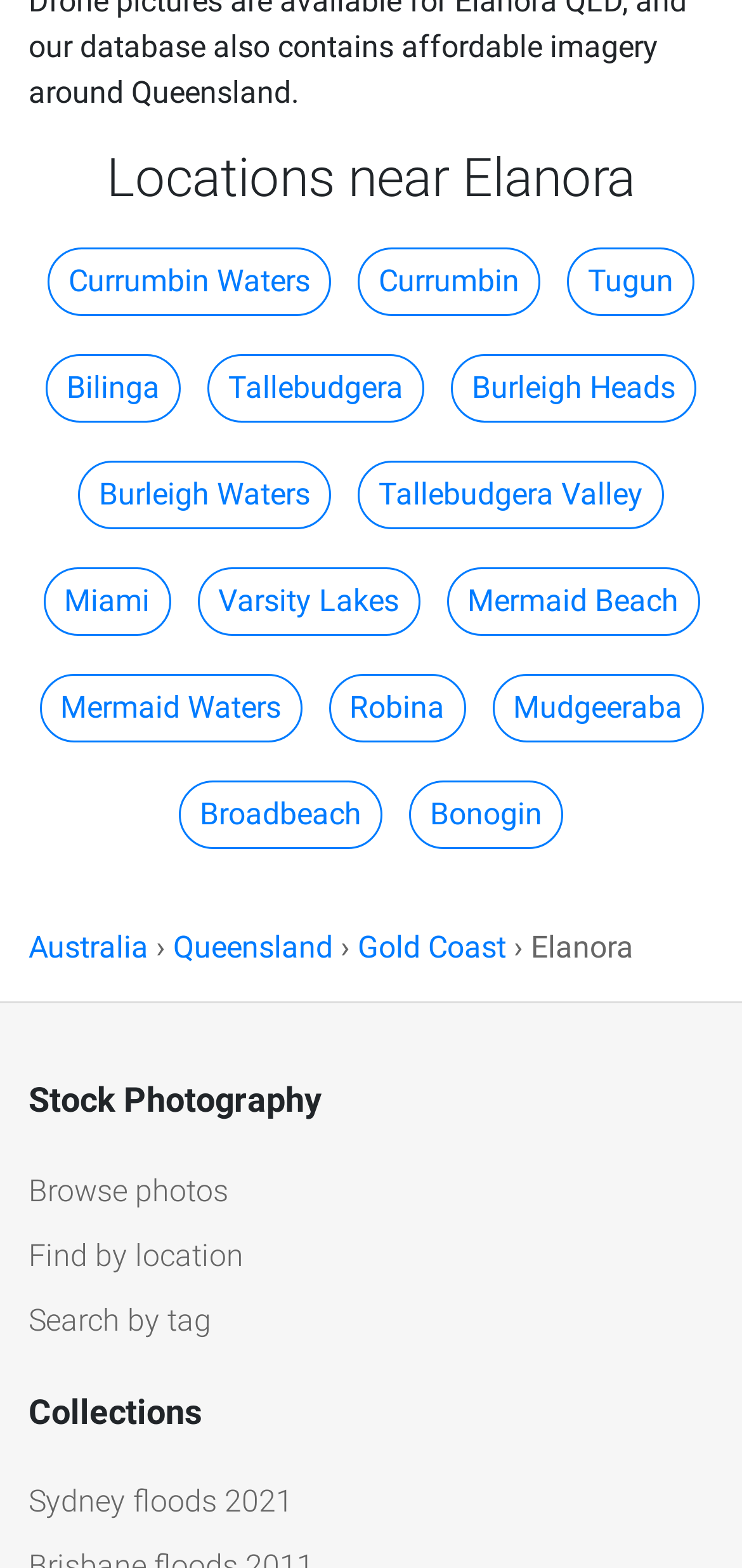How many locations are listed near Elanora?
Give a detailed response to the question by analyzing the screenshot.

I counted the number of links under the heading 'Locations near Elanora' and found 15 locations listed.